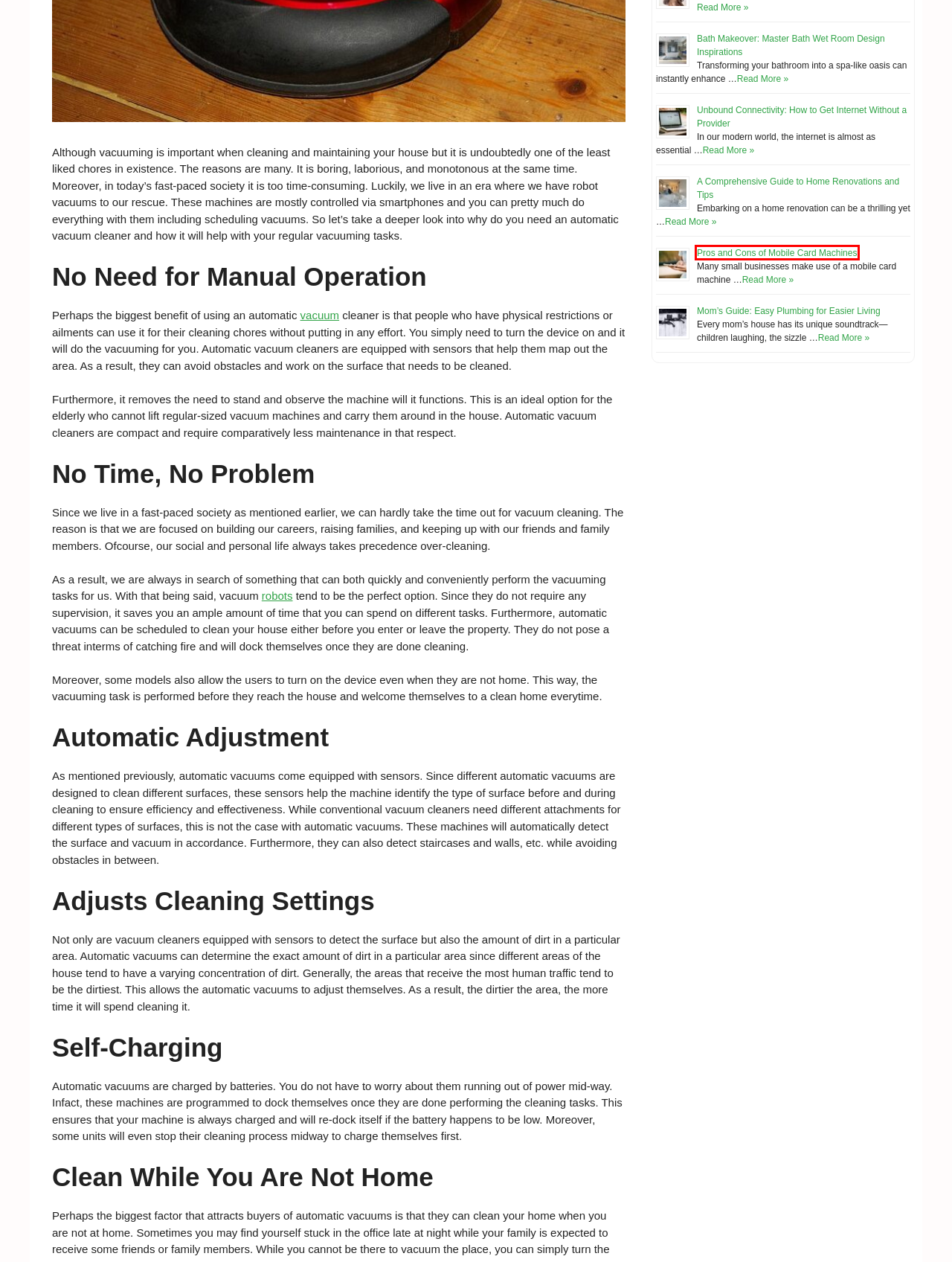You have a screenshot of a webpage with a red bounding box around an element. Choose the best matching webpage description that would appear after clicking the highlighted element. Here are the candidates:
A. How can you prolong your vacuum robot life? | Easy Living Mom
B. Thriving in Real Estate: Top Regions for Agents | Easy Living Mom
C. Ways to Keep Your Vacuum Clean and Why You Should | Easy Living Mom
D. Mom’s Guide: Easy Plumbing for Easier Living | Easy Living Mom
E. Bath Makeover: Master Bath Wet Room Design Inspirations | Easy Living Mom
F. A Comprehensive Guide to Home Renovations and Tips | Easy Living Mom
G. Unbound Connectivity: How to Get Internet Without a Provider | Easy Living Mom
H. Pros and Cons of Mobile Card Machines | Easy Living Mom

H